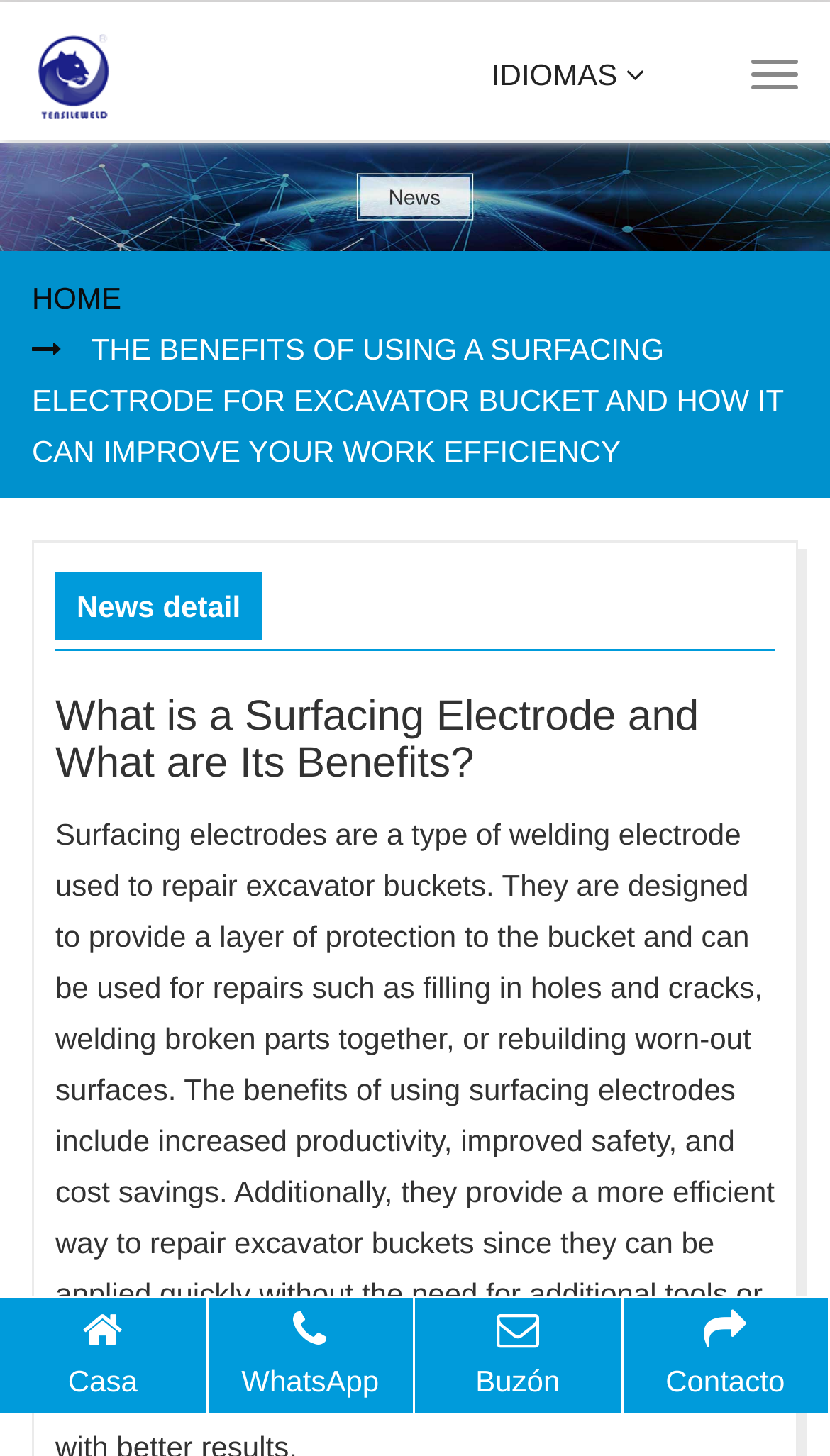Please provide a detailed answer to the question below by examining the image:
What is the language selection option?

I found the language selection option by looking at the top navigation bar, where I saw a static text element labeled 'IDIOMAS', which is Spanish for 'languages'.